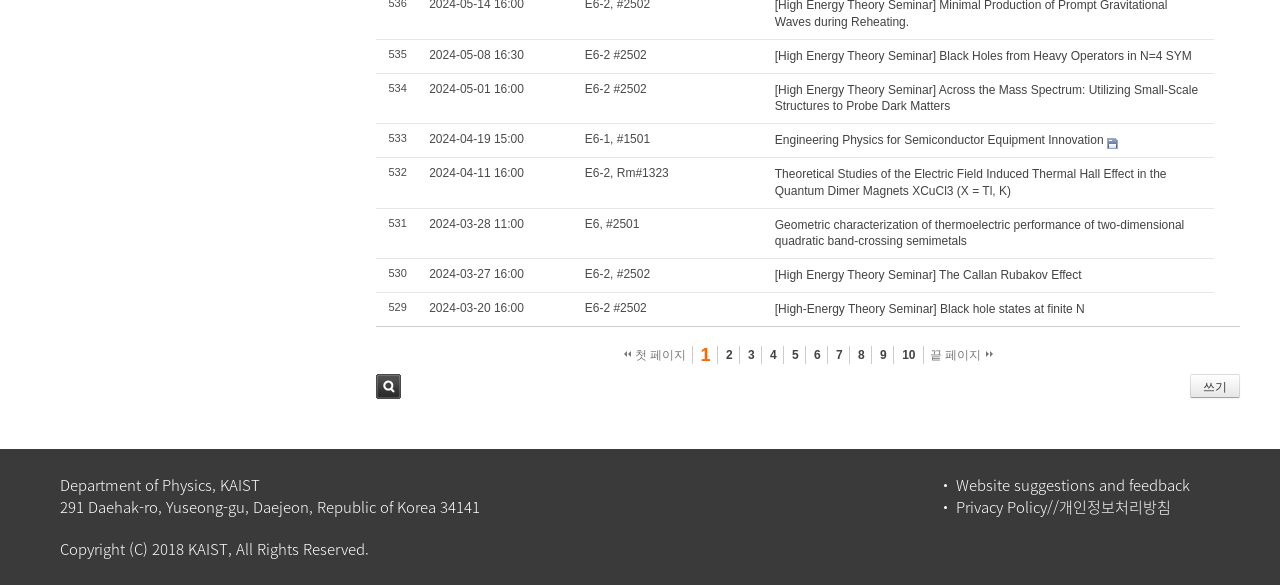Find the bounding box coordinates of the clickable area required to complete the following action: "Write a feedback".

[0.93, 0.639, 0.969, 0.68]